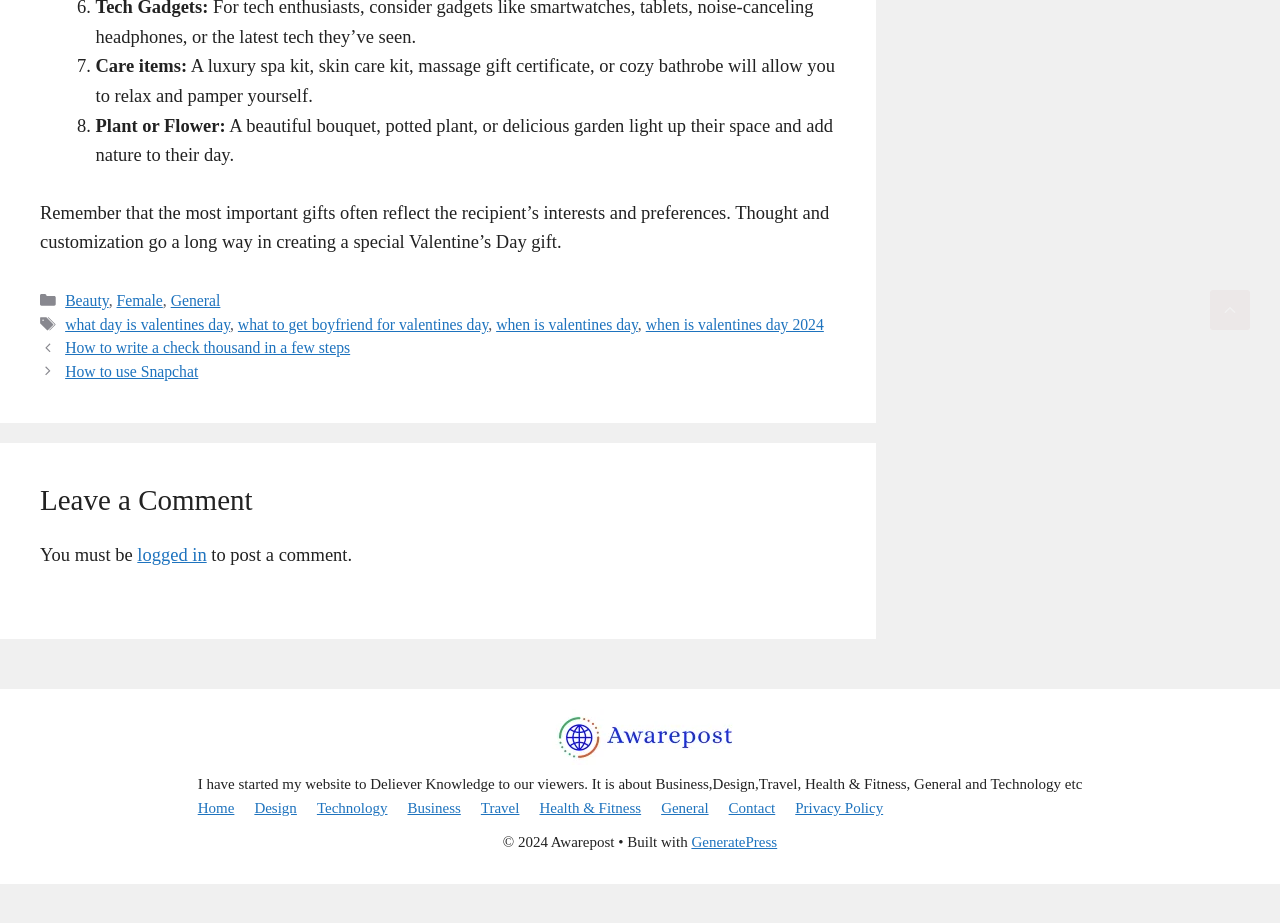Can you find the bounding box coordinates for the element to click on to achieve the instruction: "Visit the 'Home' page"?

[0.154, 0.866, 0.183, 0.884]